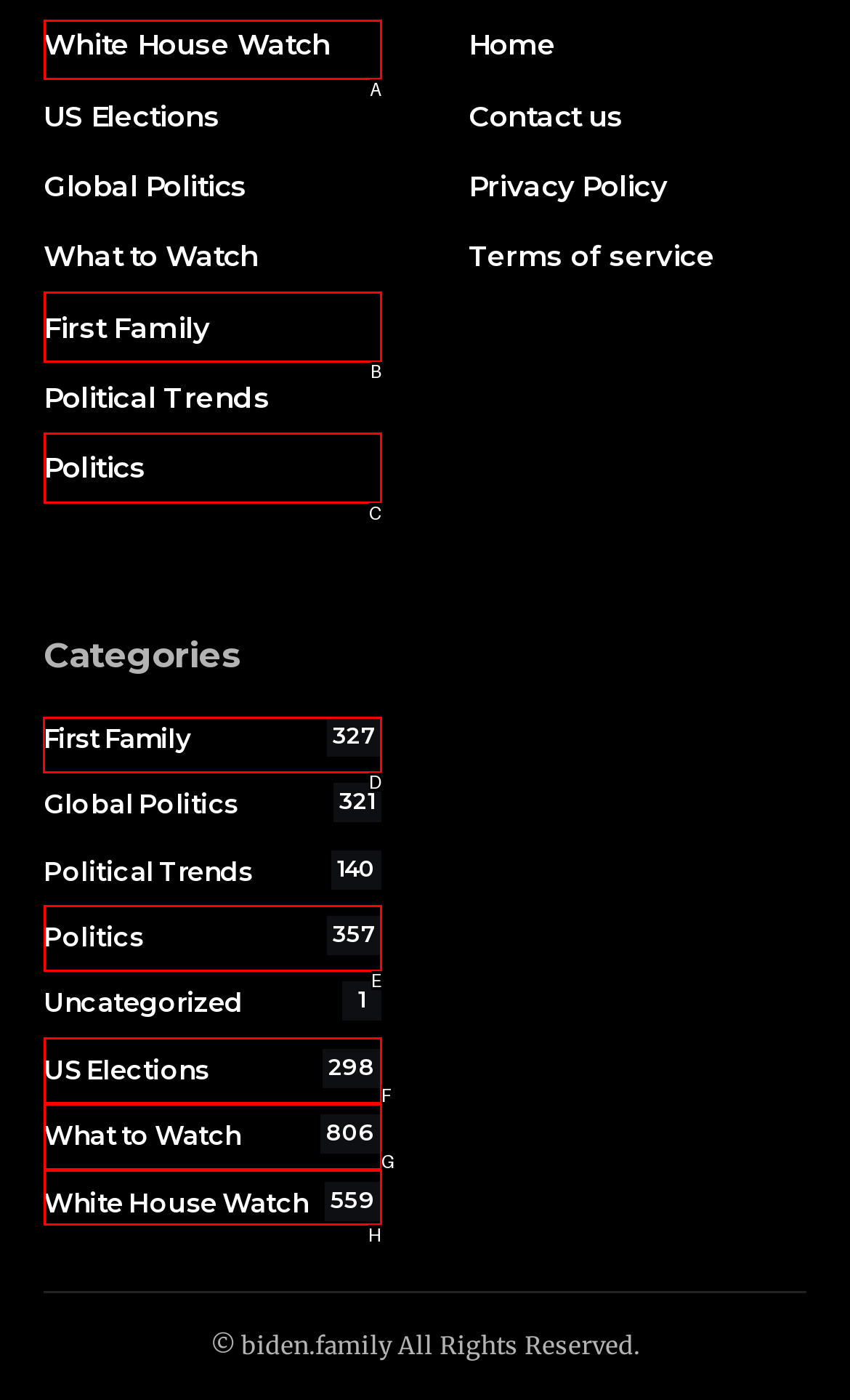Identify the HTML element to select in order to accomplish the following task: read about First Family
Reply with the letter of the chosen option from the given choices directly.

D